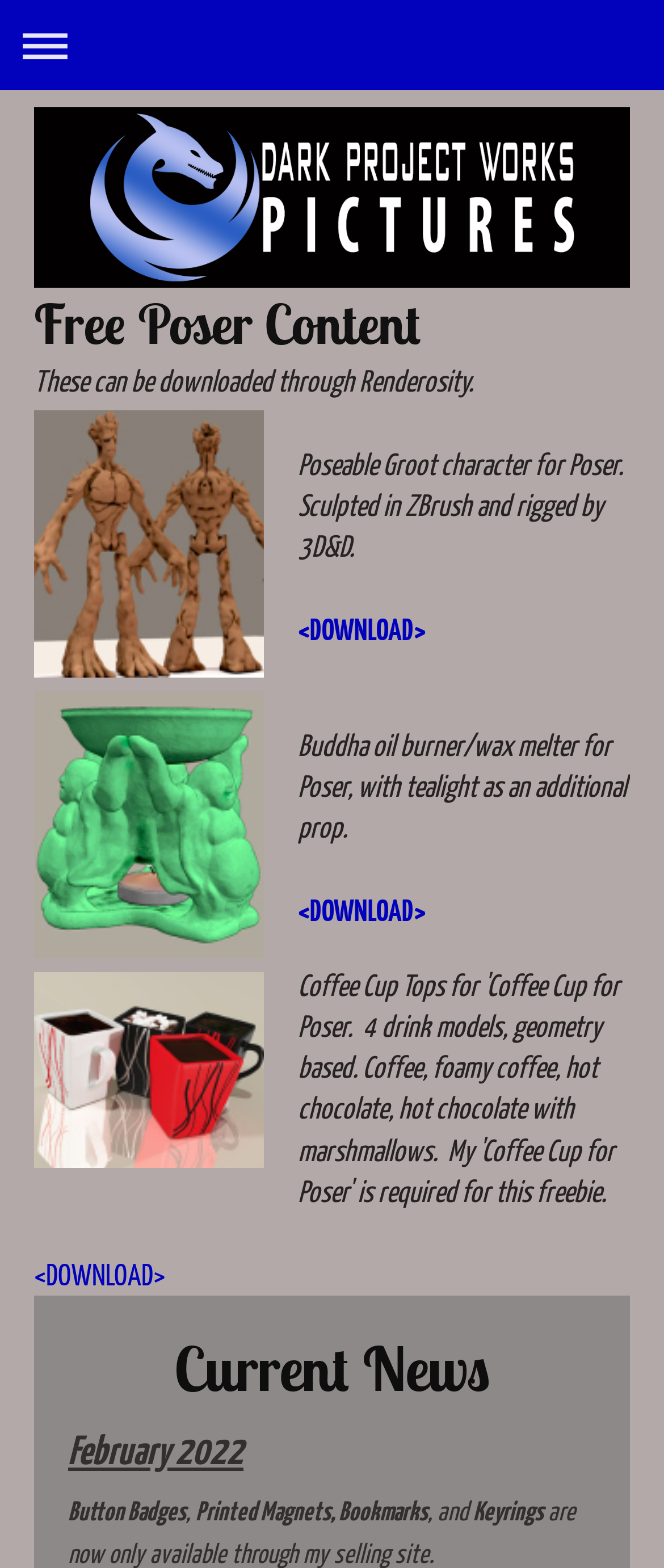Please identify the primary heading of the webpage and give its text content.

Free Poser Content